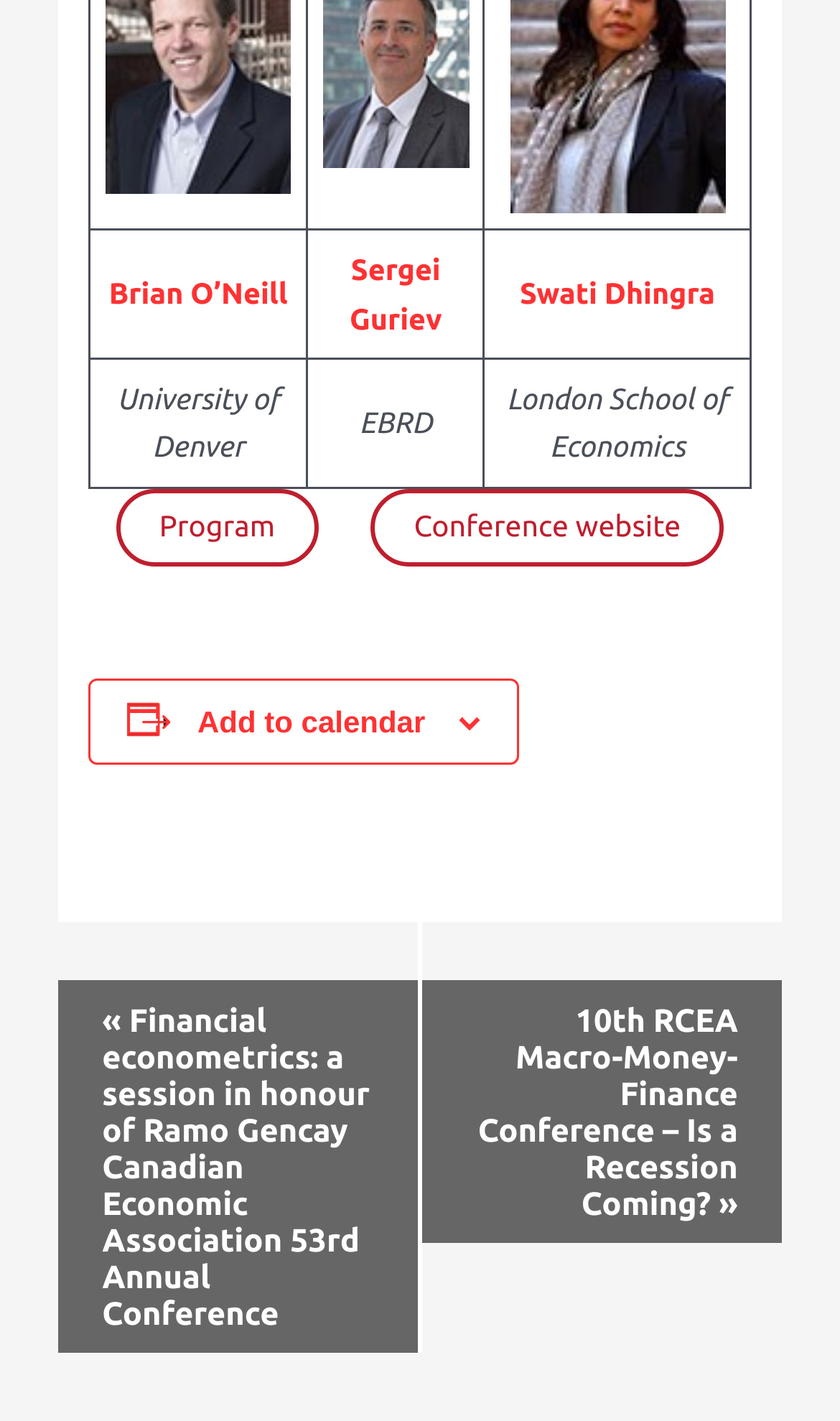Find the bounding box coordinates of the area to click in order to follow the instruction: "Add to calendar".

[0.235, 0.495, 0.506, 0.519]